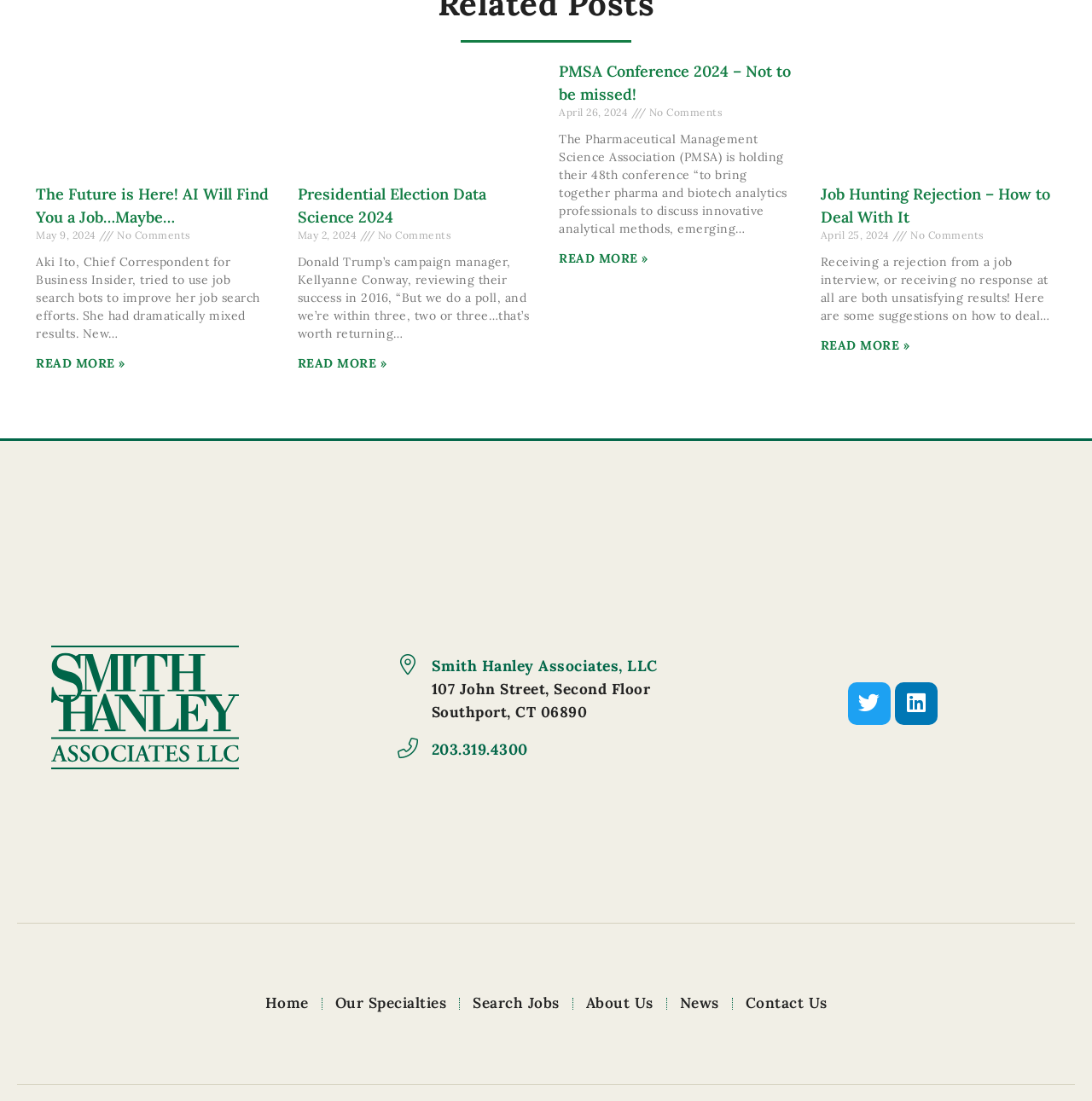Please find the bounding box coordinates of the element that must be clicked to perform the given instruction: "Call Us at 2033194300". The coordinates should be four float numbers from 0 to 1, i.e., [left, top, right, bottom].

[0.395, 0.671, 0.483, 0.689]